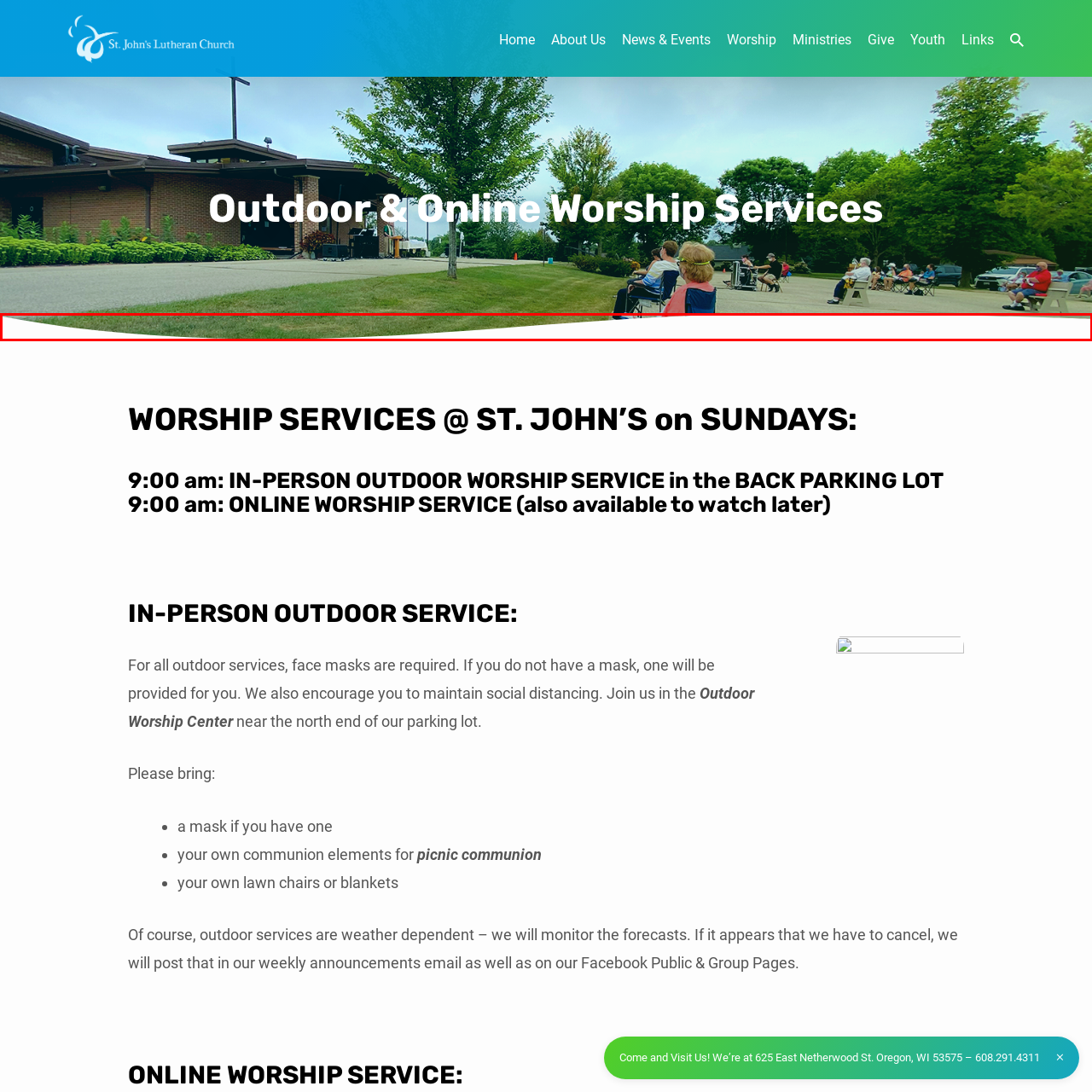Take a close look at the image marked with a red boundary and thoroughly answer the ensuing question using the information observed in the image:
What is the purpose of wearing masks and maintaining social distance?

According to the caption, the church emphasizes the importance of observing safety protocols, such as wearing masks and maintaining social distance, during in-person services, which suggests that these measures are in place to ensure the safety and well-being of attendees.